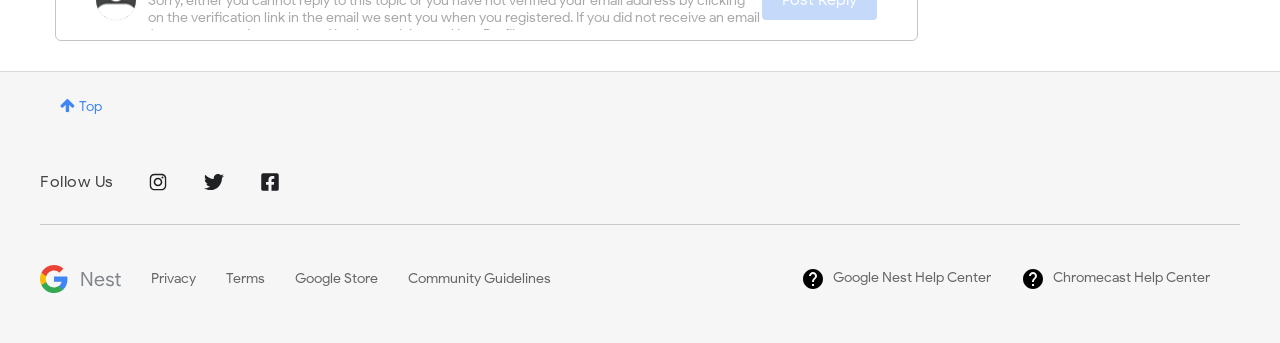Please identify the bounding box coordinates of the element I should click to complete this instruction: 'Check Privacy policy'. The coordinates should be given as four float numbers between 0 and 1, like this: [left, top, right, bottom].

[0.118, 0.786, 0.176, 0.835]